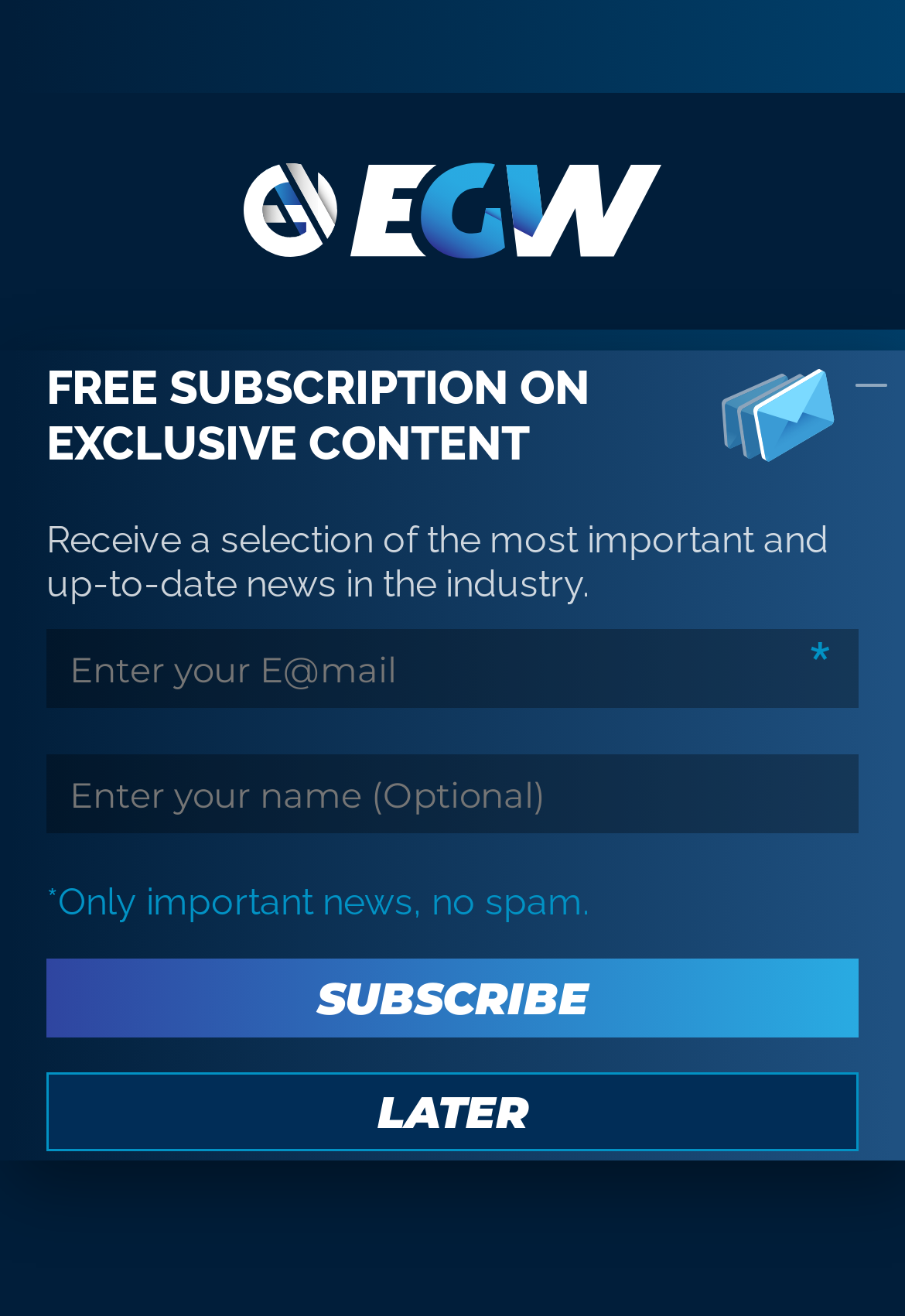Identify the bounding box coordinates of the specific part of the webpage to click to complete this instruction: "Click on About Us".

[0.5, 0.335, 0.949, 0.37]